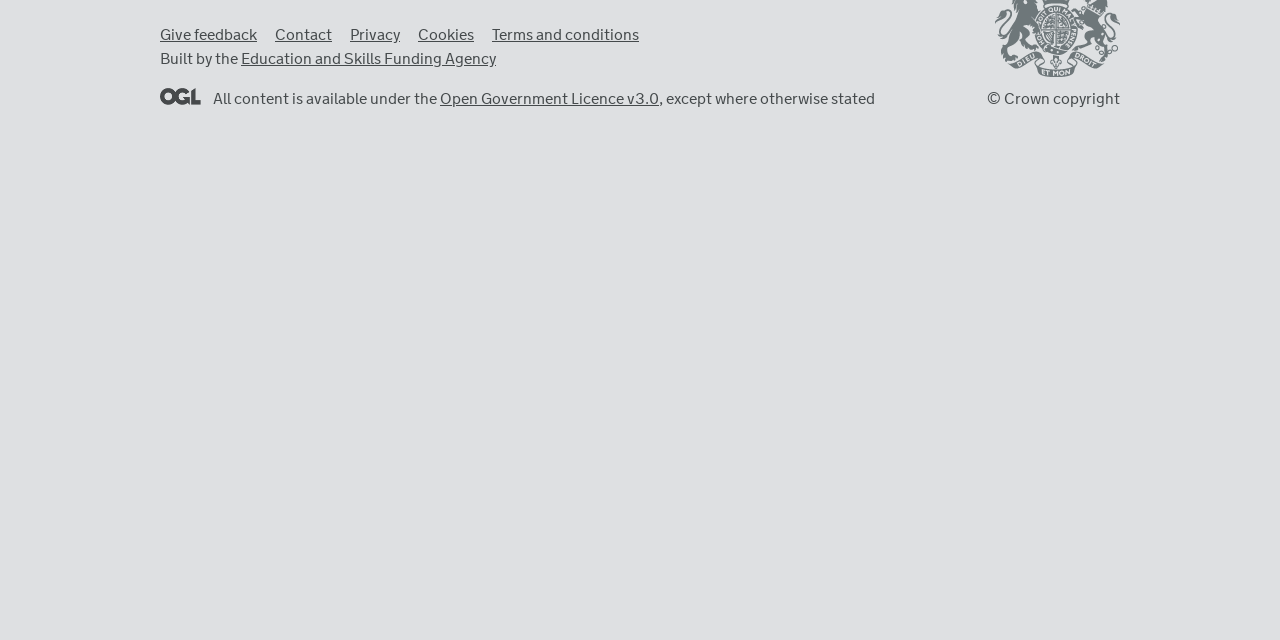Determine the bounding box for the UI element as described: "Contact". The coordinates should be represented as four float numbers between 0 and 1, formatted as [left, top, right, bottom].

[0.215, 0.039, 0.259, 0.072]